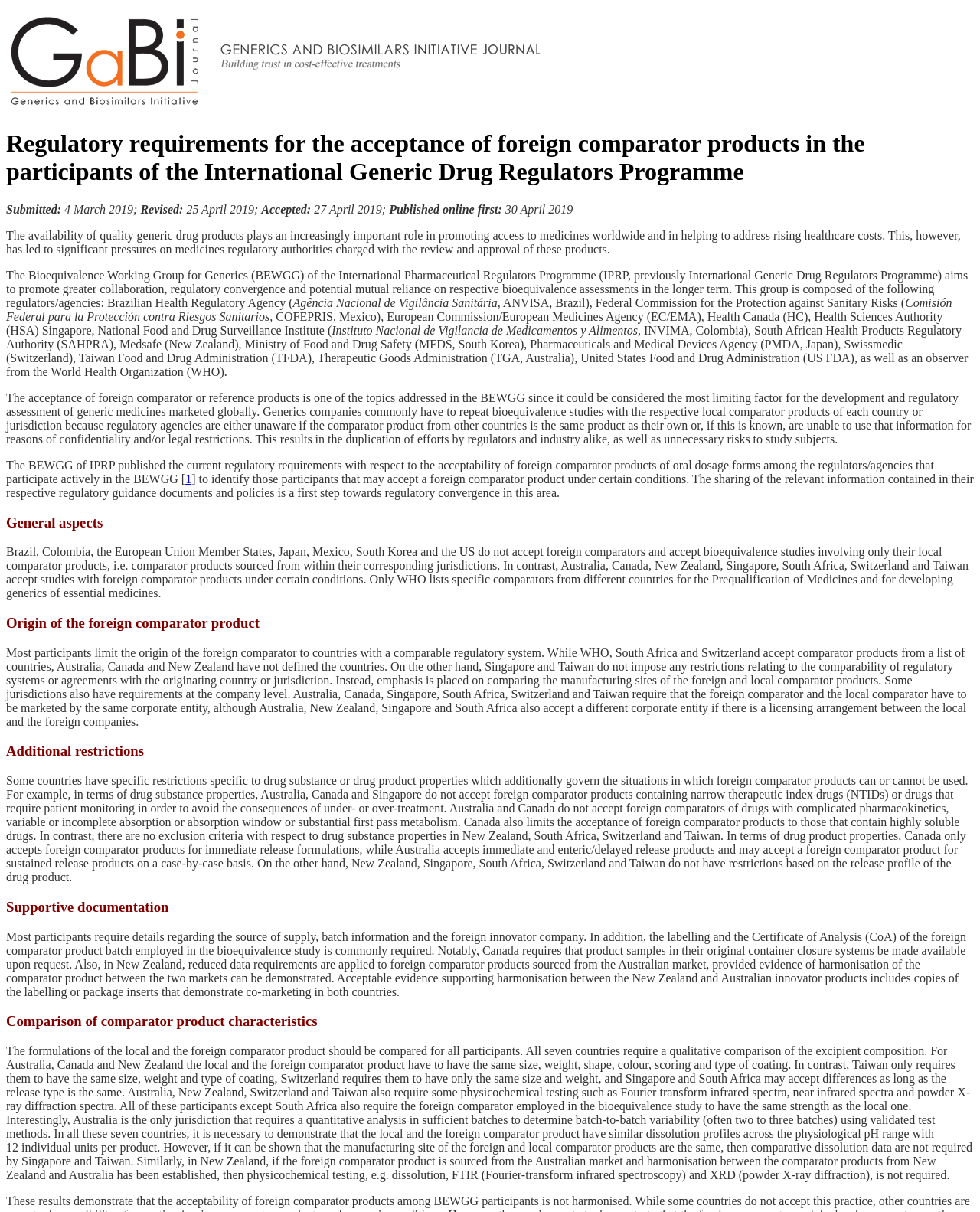What is the submission date of the article?
Using the image as a reference, give a one-word or short phrase answer.

4 March 2019